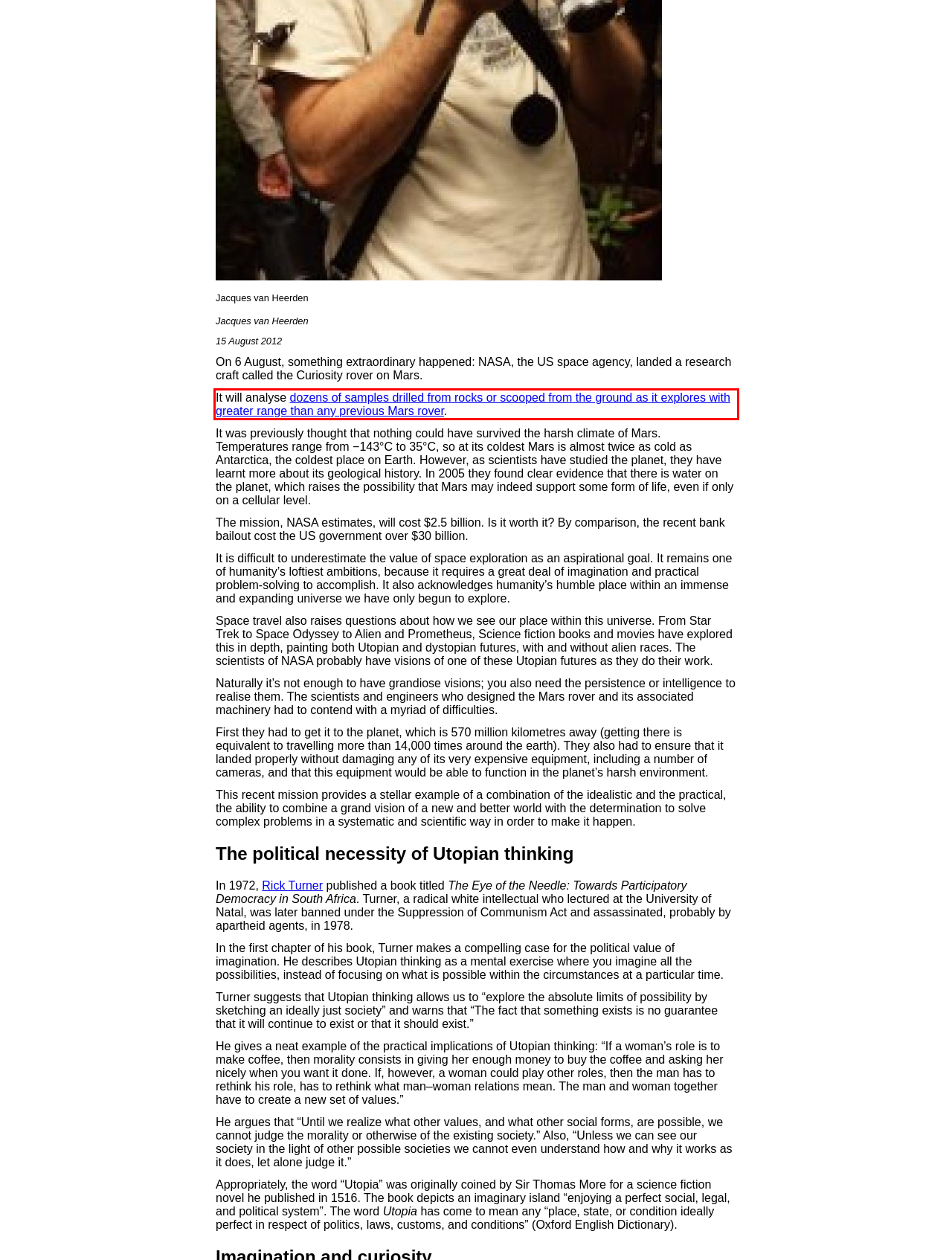Please examine the webpage screenshot containing a red bounding box and use OCR to recognize and output the text inside the red bounding box.

It will analyse dozens of samples drilled from rocks or scooped from the ground as it explores with greater range than any previous Mars rover.